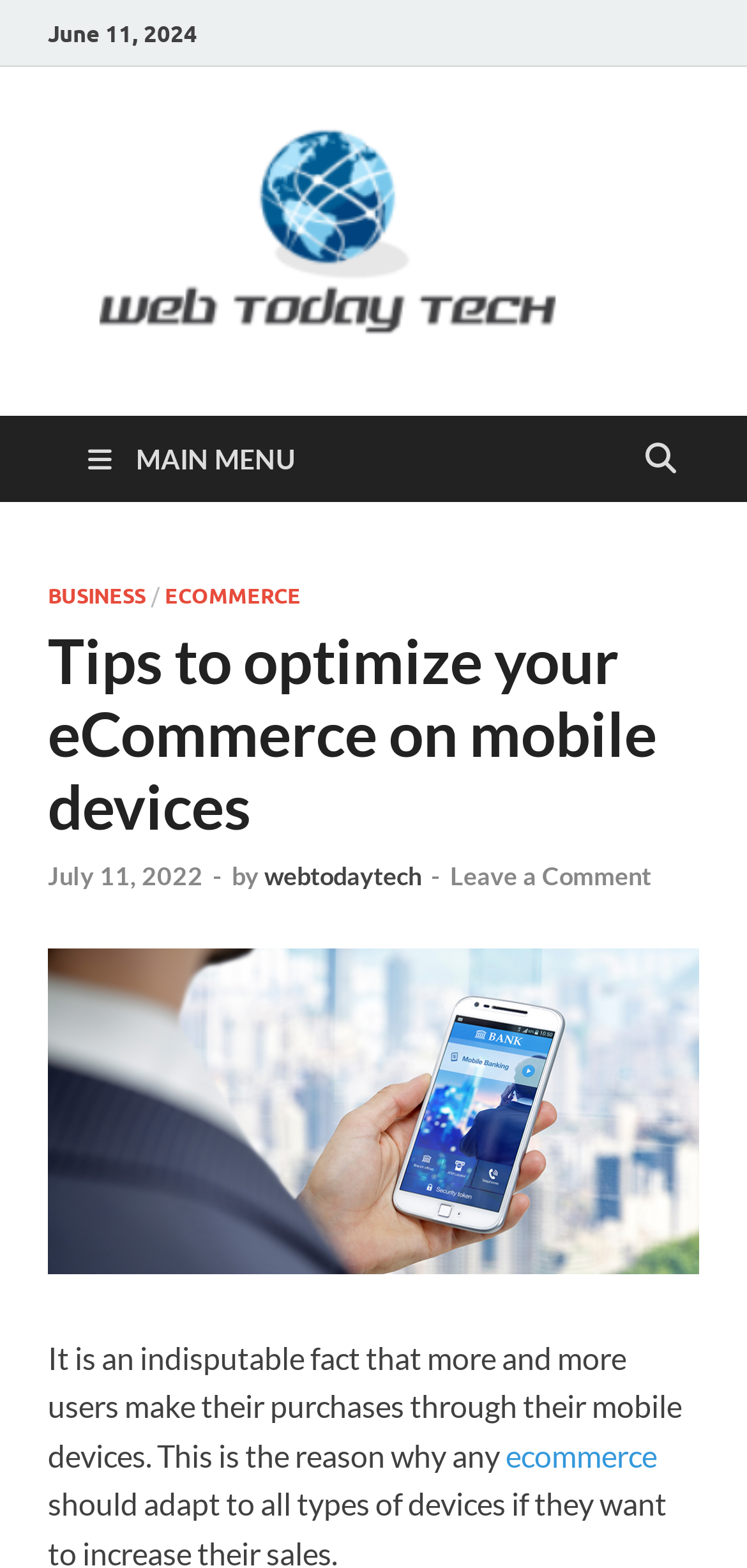Please find the bounding box coordinates of the section that needs to be clicked to achieve this instruction: "Click on MAIN MENU".

[0.077, 0.265, 0.436, 0.32]